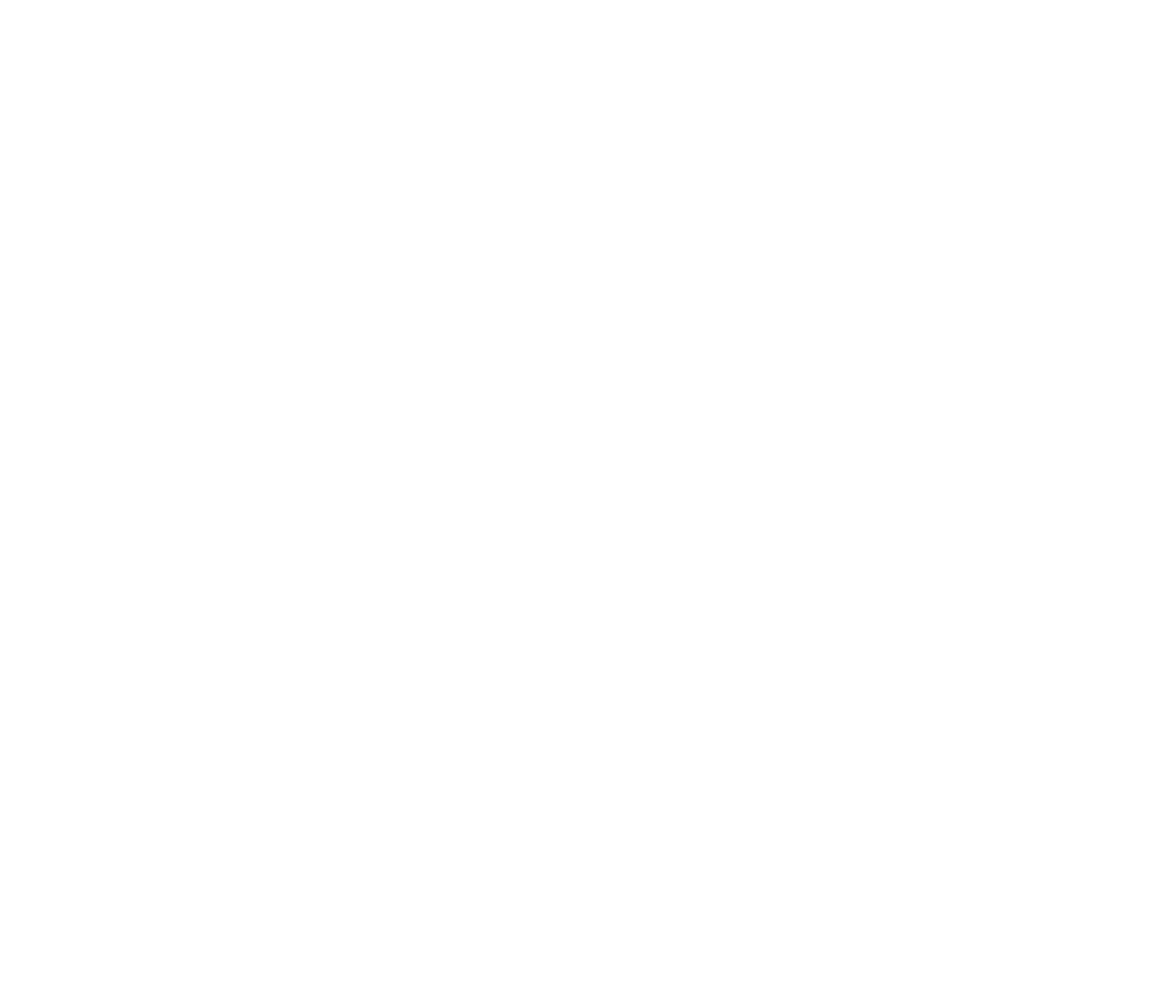Identify the bounding box of the HTML element described as: "Contact Us".

[0.441, 0.899, 0.638, 0.976]